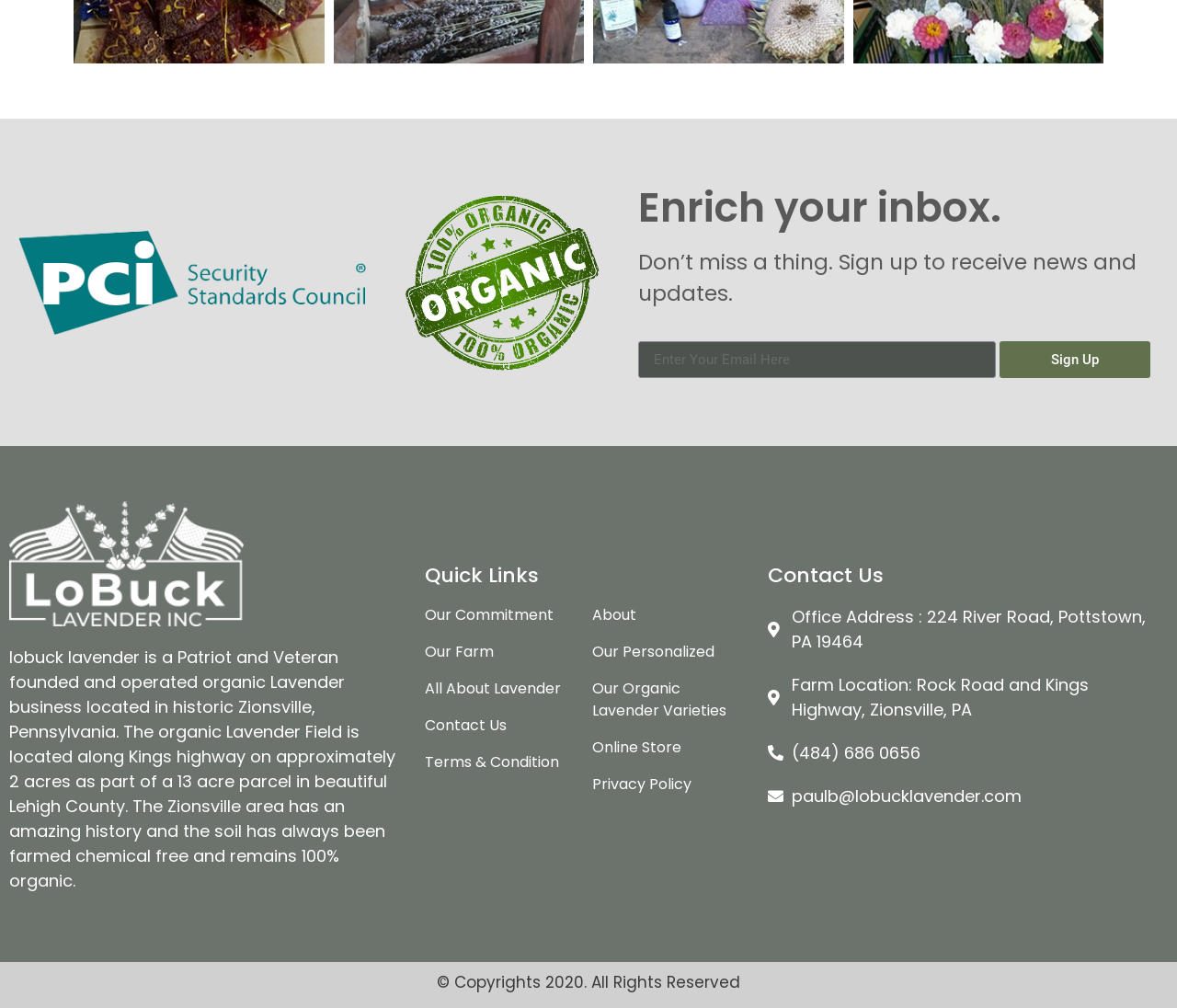Provide a single word or phrase to answer the given question: 
How many acres is the organic Lavender Field located on?

2 acres